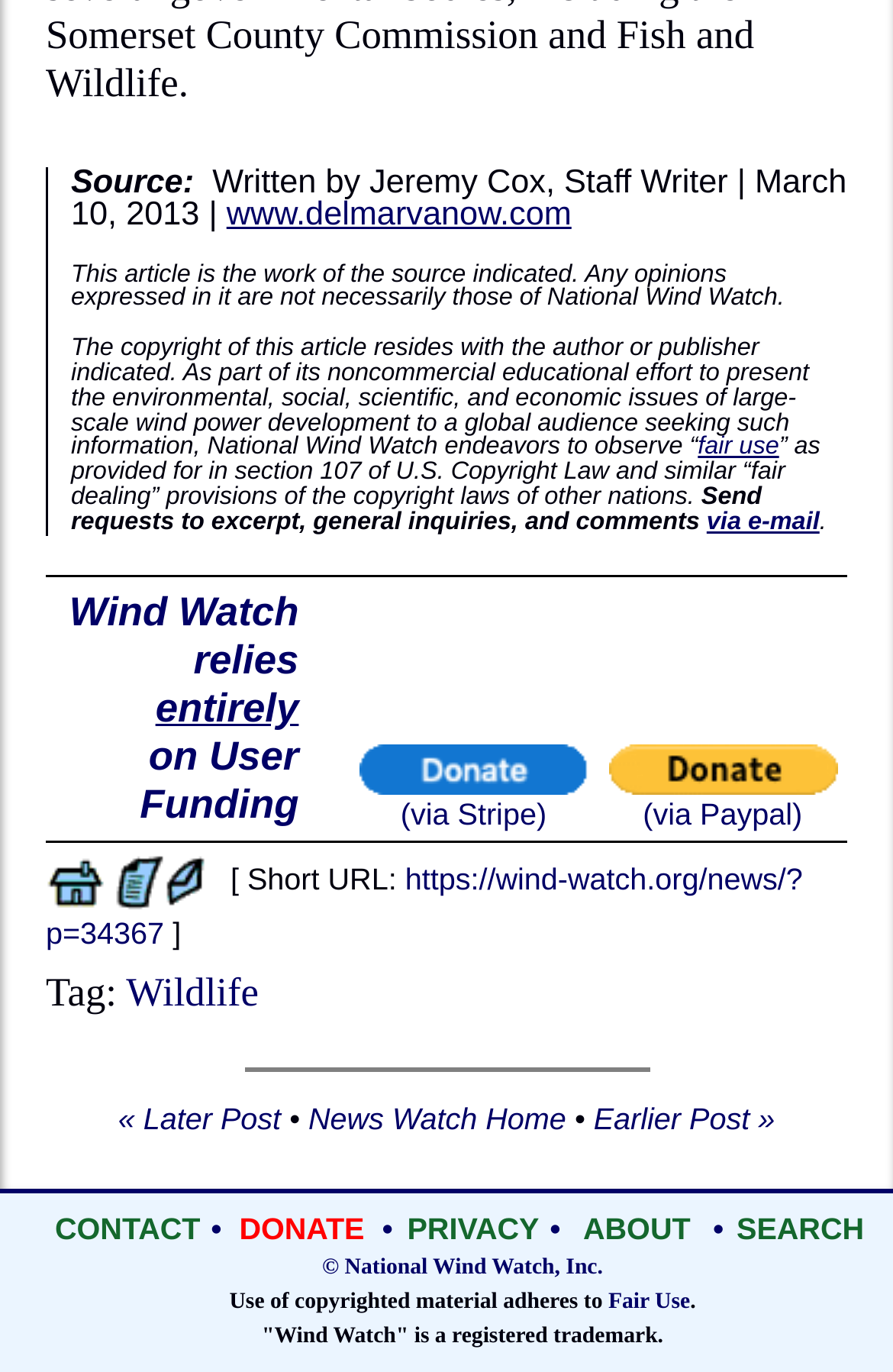Analyze the image and answer the question with as much detail as possible: 
Who wrote the article?

The author of the article is mentioned in the text 'Written by Jeremy Cox, Staff Writer | March 10, 2013 |' which is located at the top of the webpage.